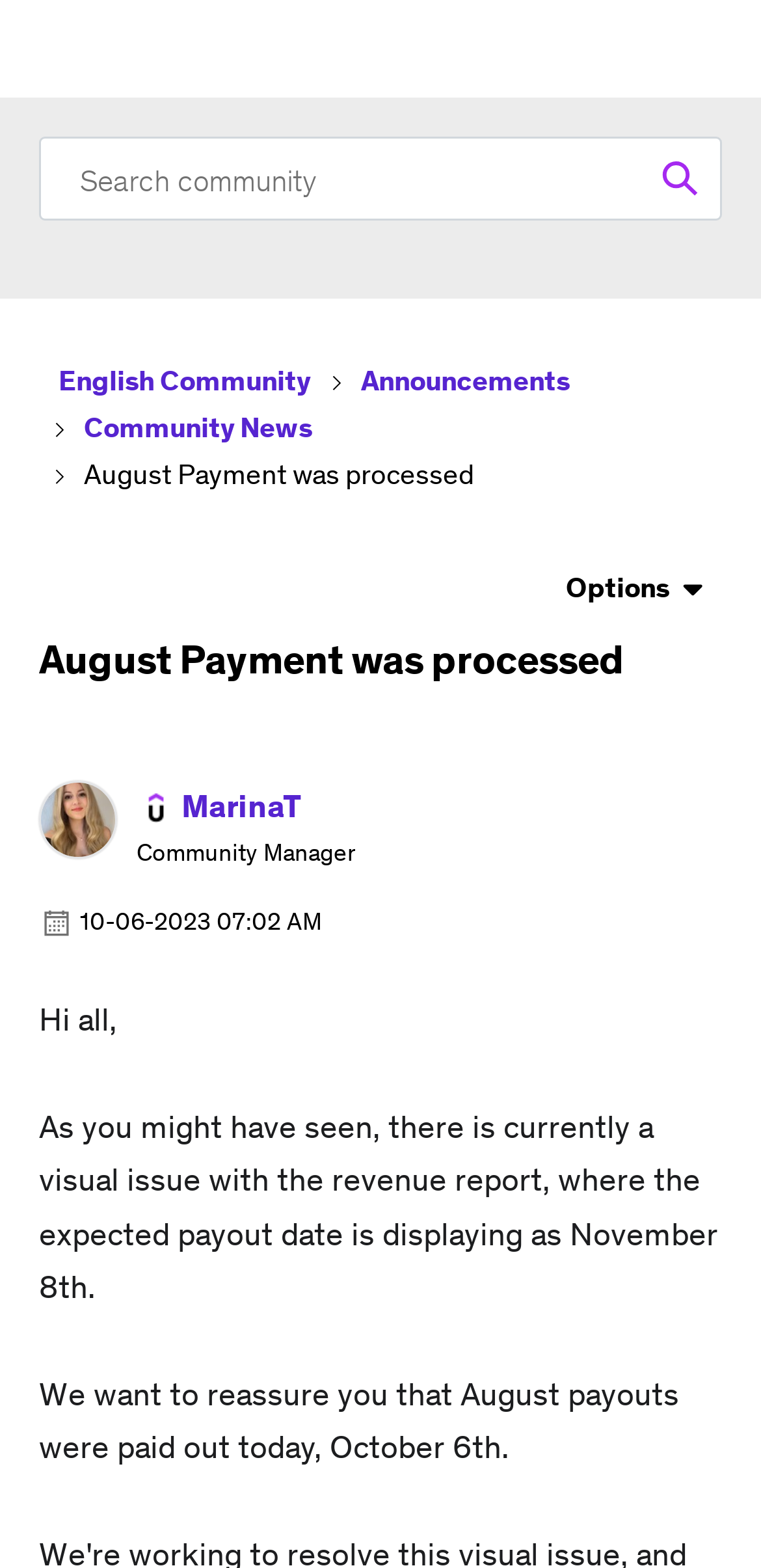Locate the bounding box coordinates of the clickable area needed to fulfill the instruction: "Give likes to this post".

[0.051, 0.27, 0.144, 0.317]